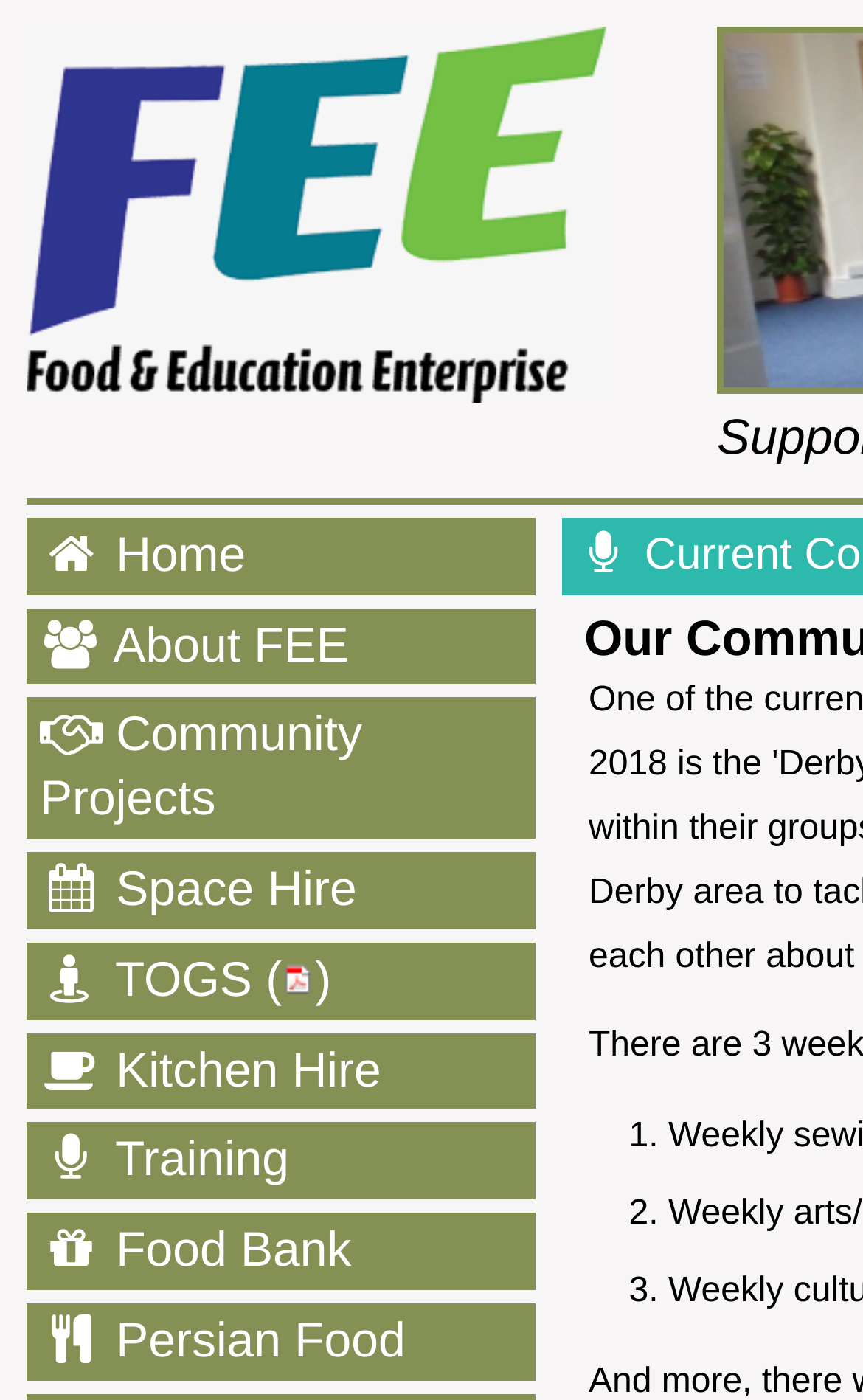What is the icon next to the 'TOGS (pdf)' link?
Answer with a single word or short phrase according to what you see in the image.

pdf